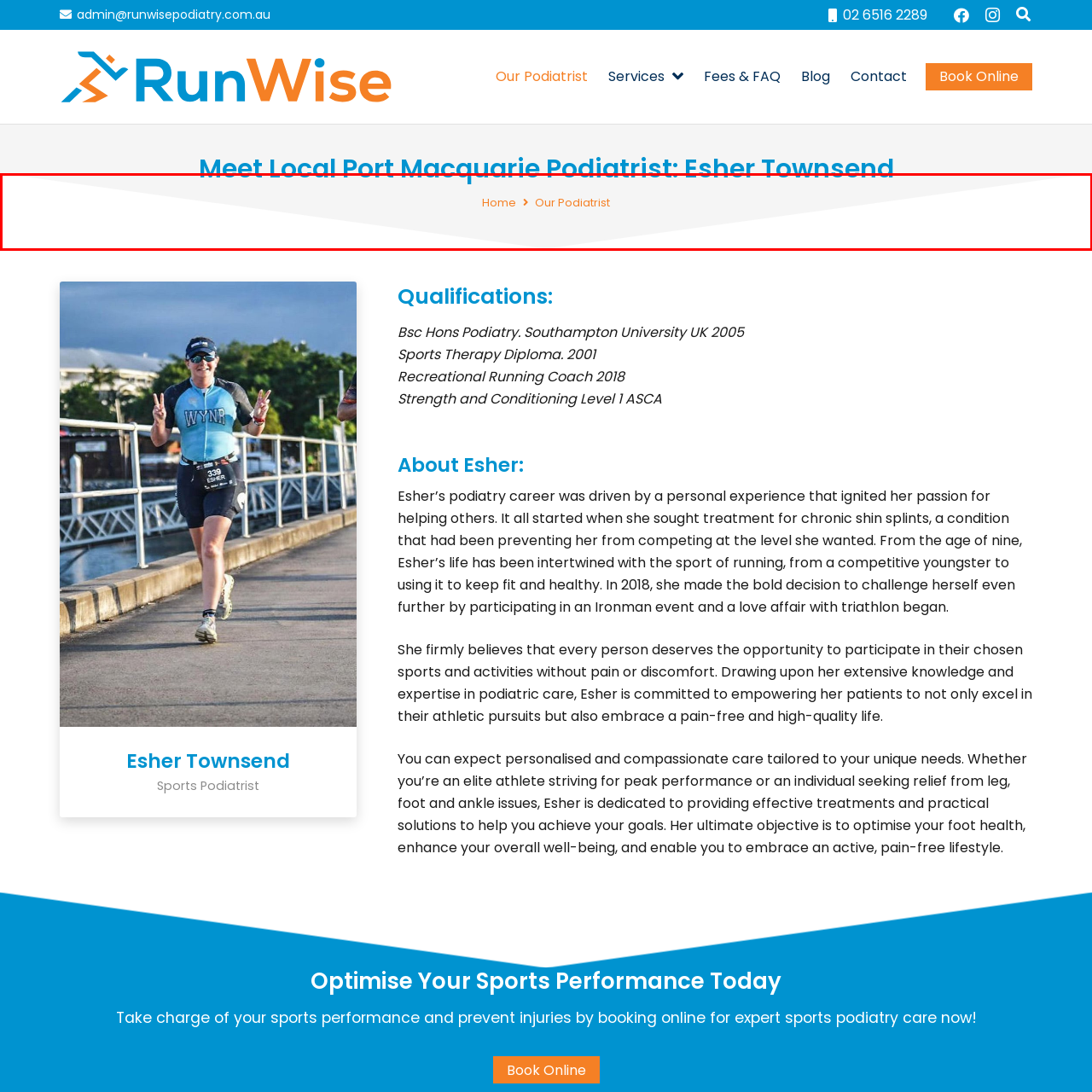What is highlighted in orange?
Please examine the image within the red bounding box and provide your answer using just one word or phrase.

Breadcrumb navigation trail